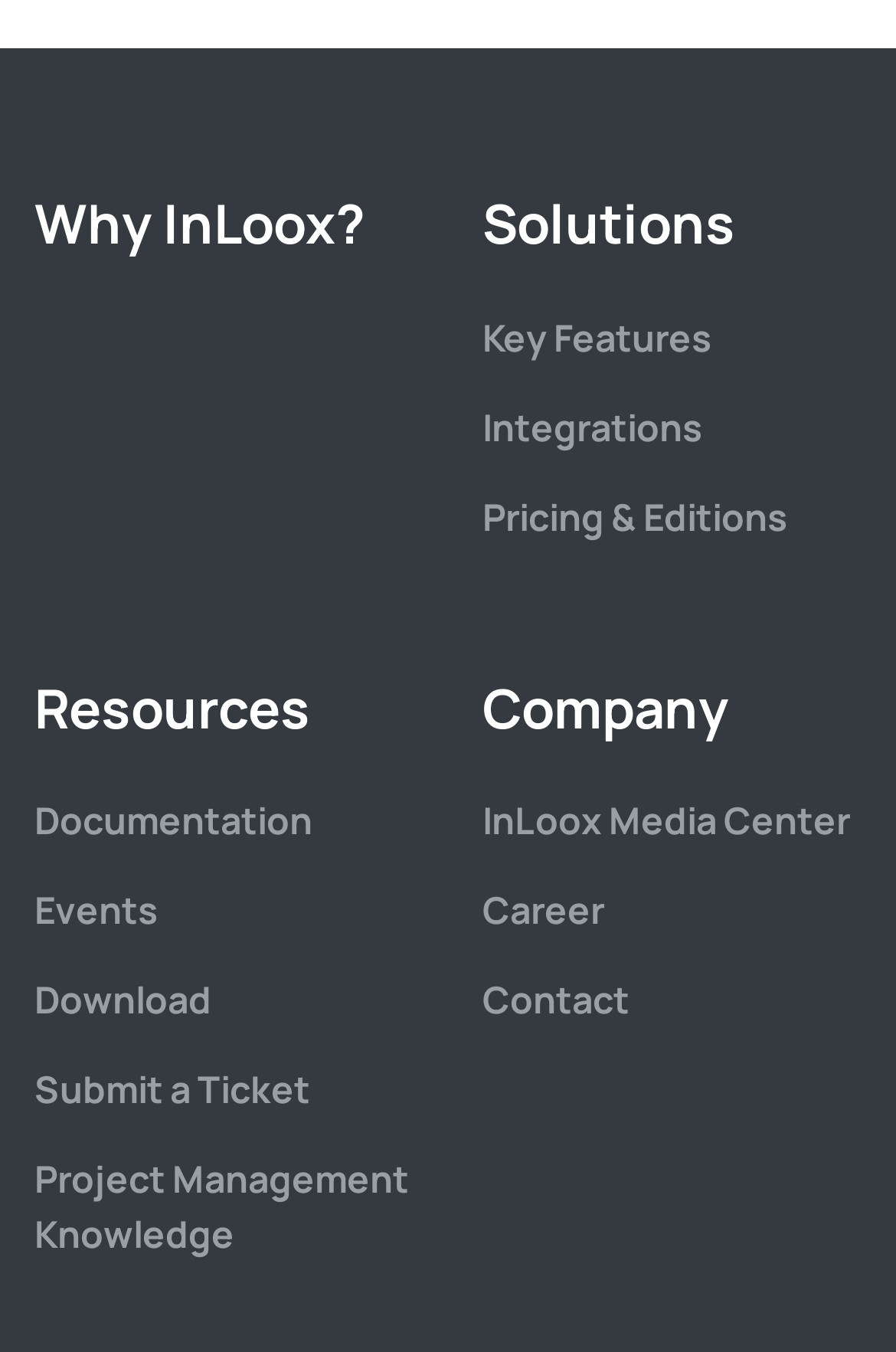Locate the bounding box coordinates of the area that needs to be clicked to fulfill the following instruction: "Submit a ticket for support". The coordinates should be in the format of four float numbers between 0 and 1, namely [left, top, right, bottom].

[0.038, 0.788, 0.346, 0.825]